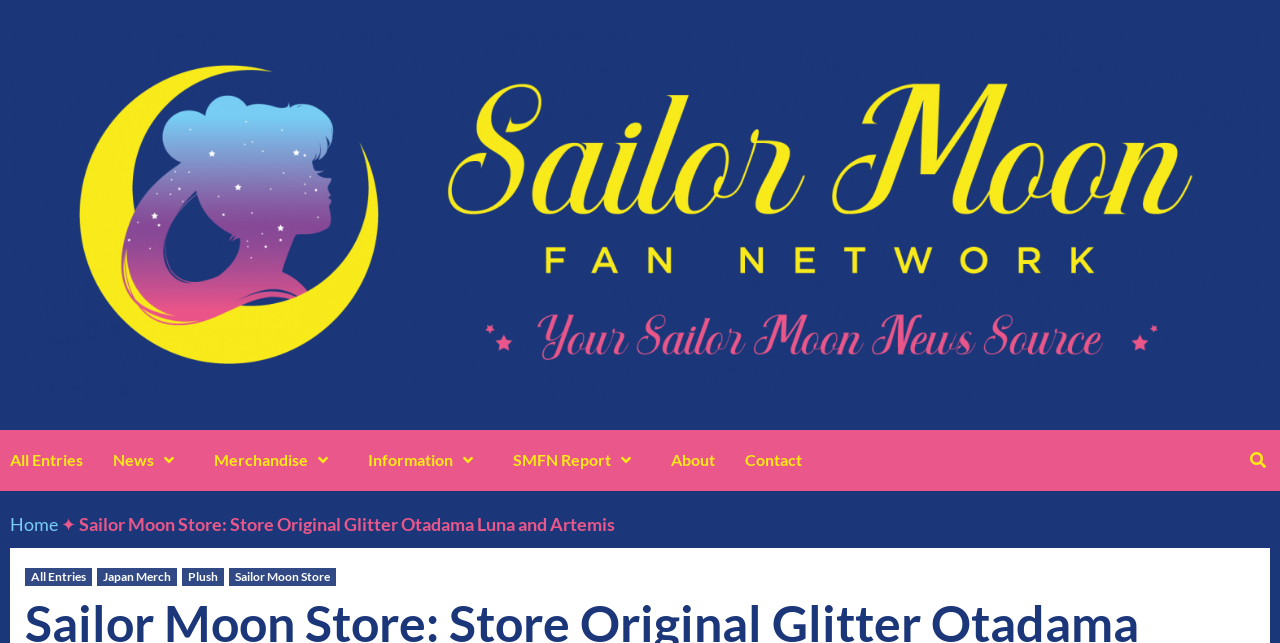Highlight the bounding box coordinates of the region I should click on to meet the following instruction: "browse merchandise".

[0.167, 0.669, 0.288, 0.764]